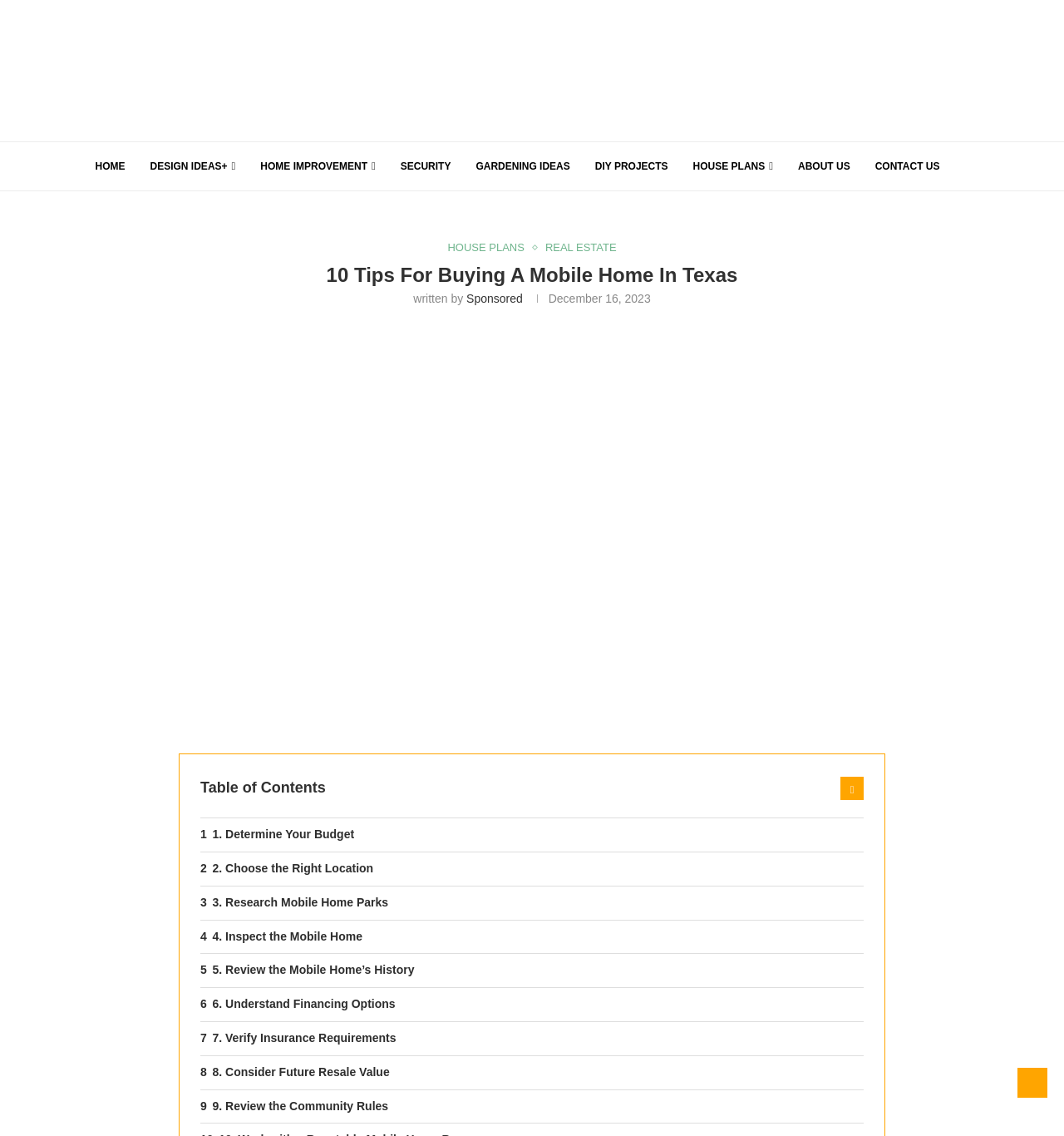What is the date of the article?
Craft a detailed and extensive response to the question.

I found the date of the article by looking at the time element, which is located at [0.515, 0.257, 0.611, 0.269] on the webpage. The date is 'December 16, 2023'.